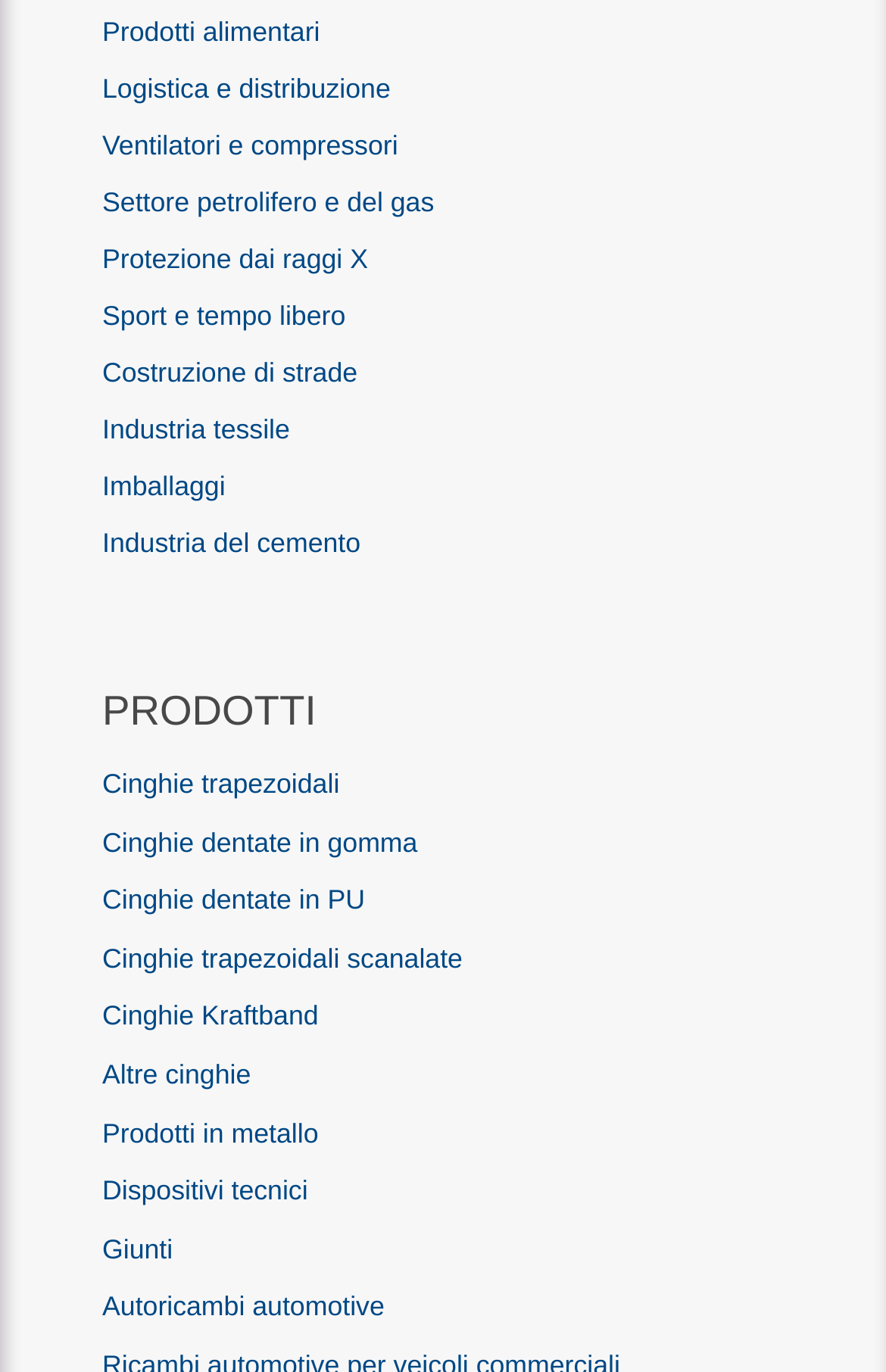Identify the bounding box coordinates of the part that should be clicked to carry out this instruction: "Go to 'Logistica e distribuzione'".

[0.115, 0.052, 0.441, 0.075]